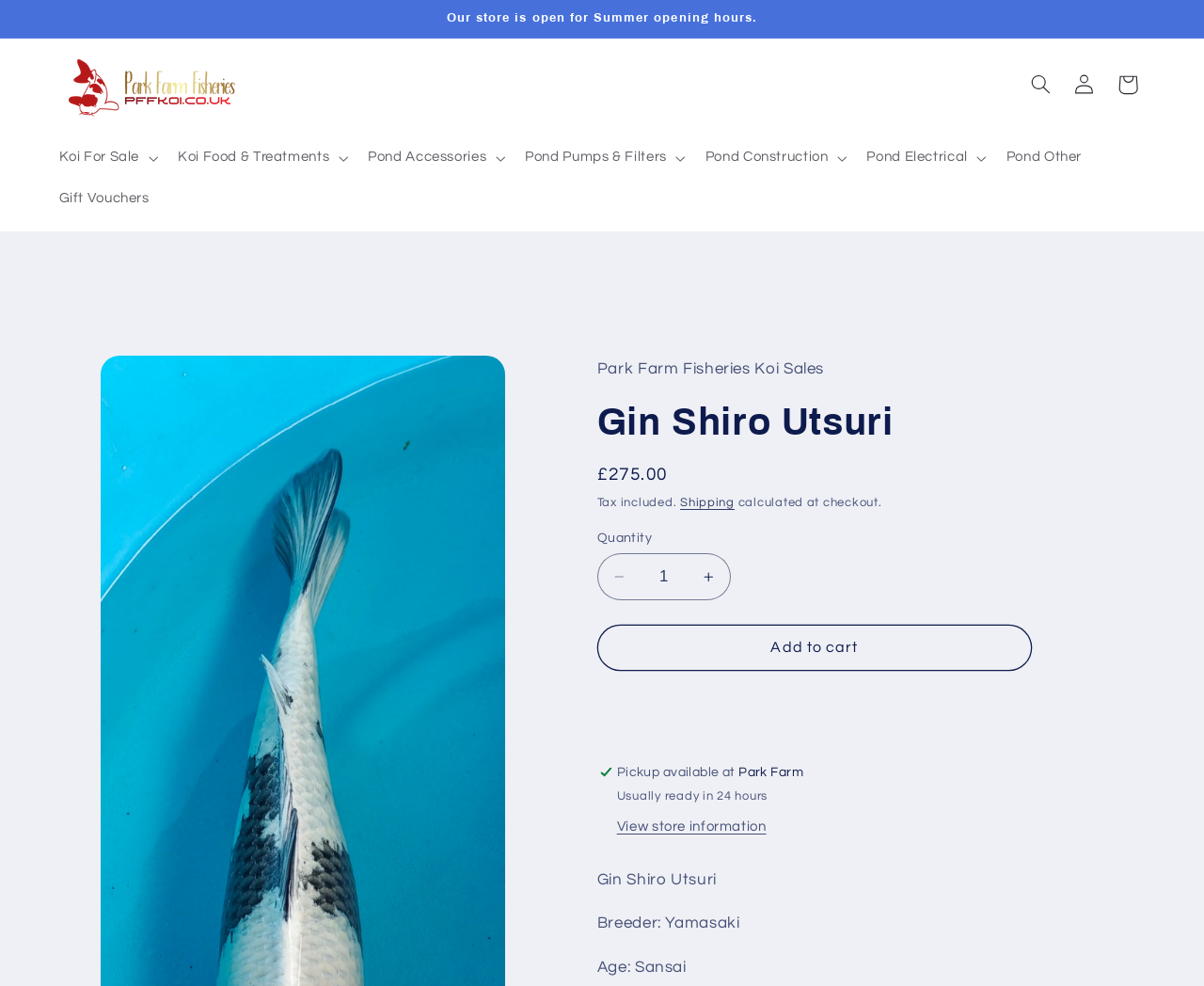Given the element description, predict the bounding box coordinates in the format (top-left x, top-left y, bottom-right x, bottom-right y), using floating point numbers between 0 and 1: aria-label="Search"

[0.846, 0.064, 0.882, 0.108]